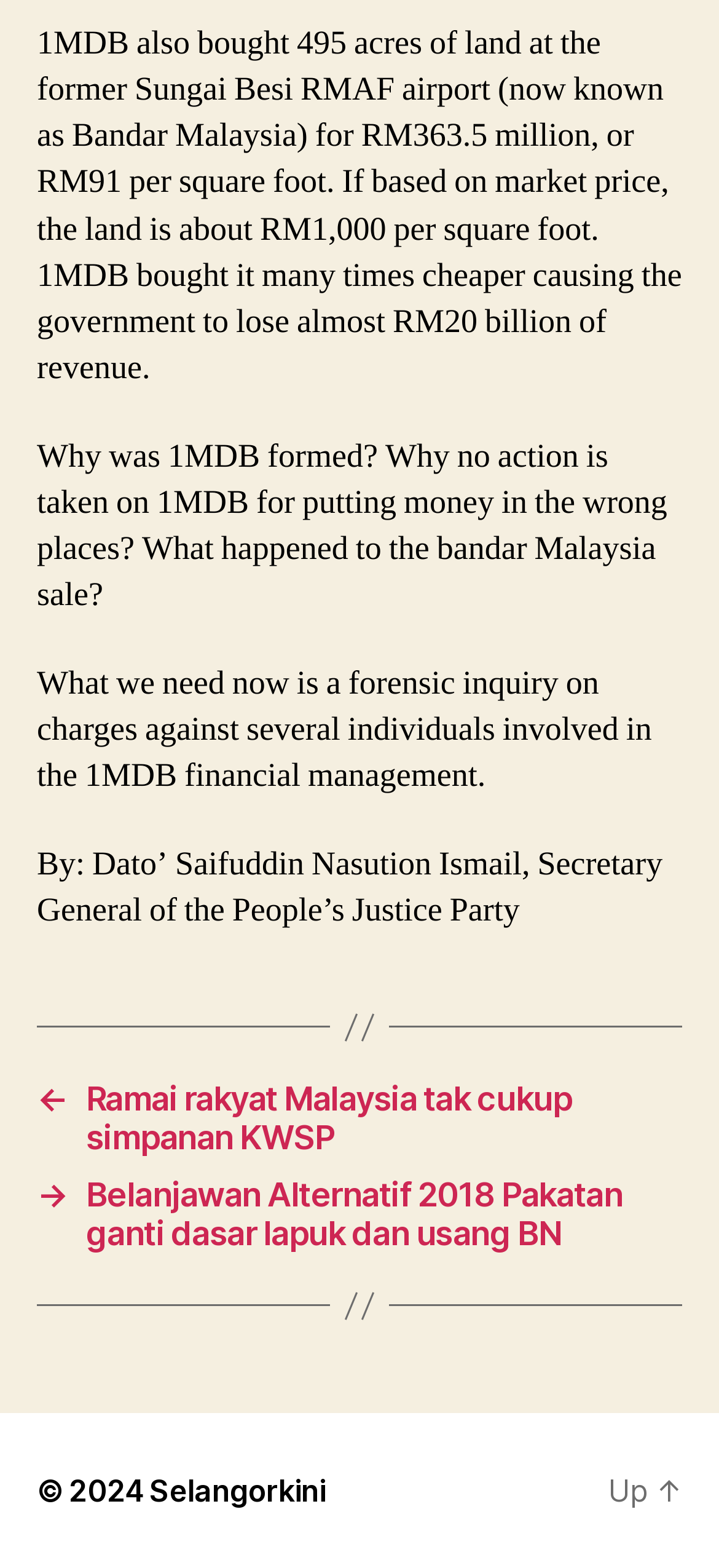Who is the author of the article?
Use the image to answer the question with a single word or phrase.

Dato' Saifuddin Nasution Ismail